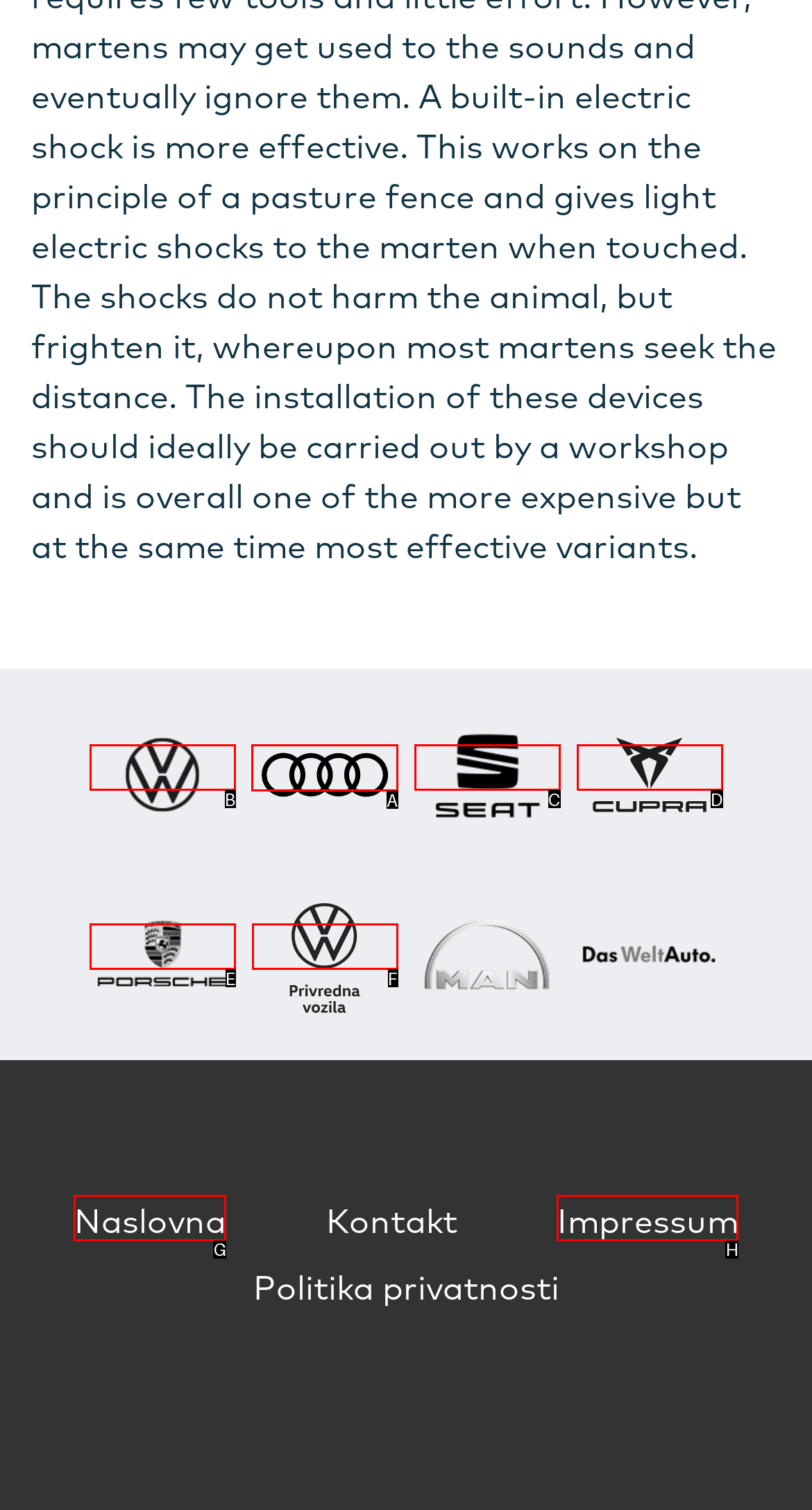Which option should I select to accomplish the task: Visit Audi website? Respond with the corresponding letter from the given choices.

A